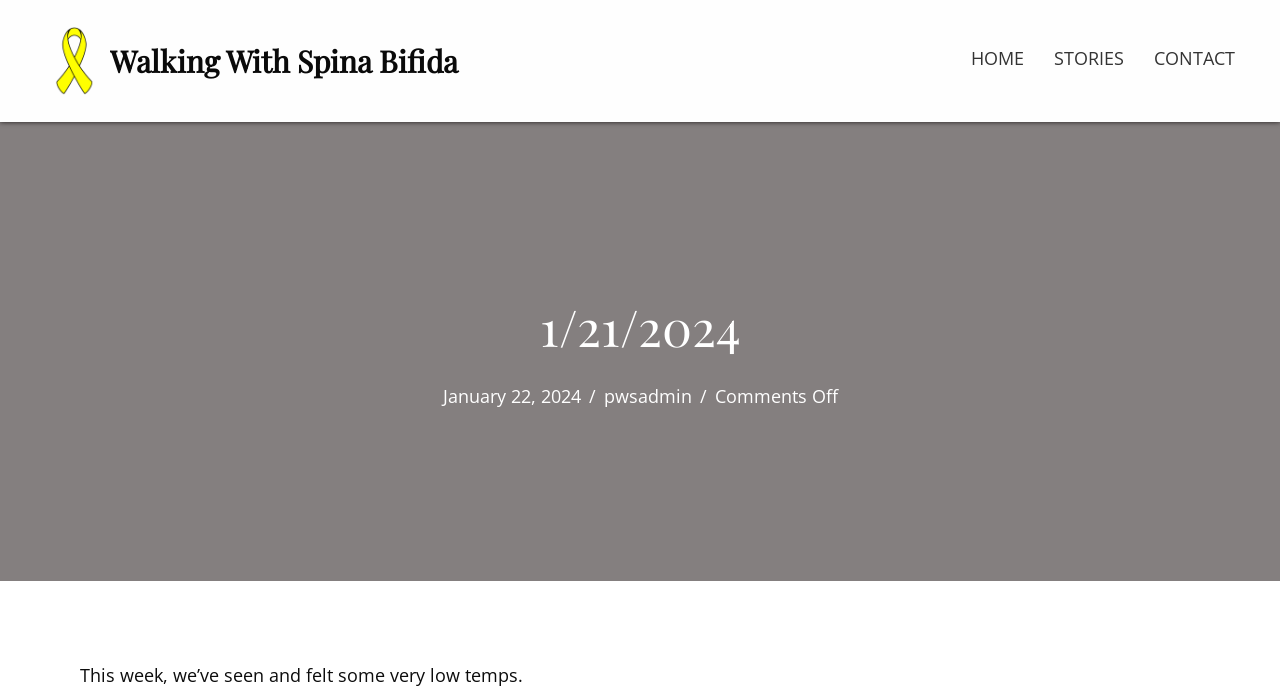Answer succinctly with a single word or phrase:
What is the date of the latest article?

1/21/2024